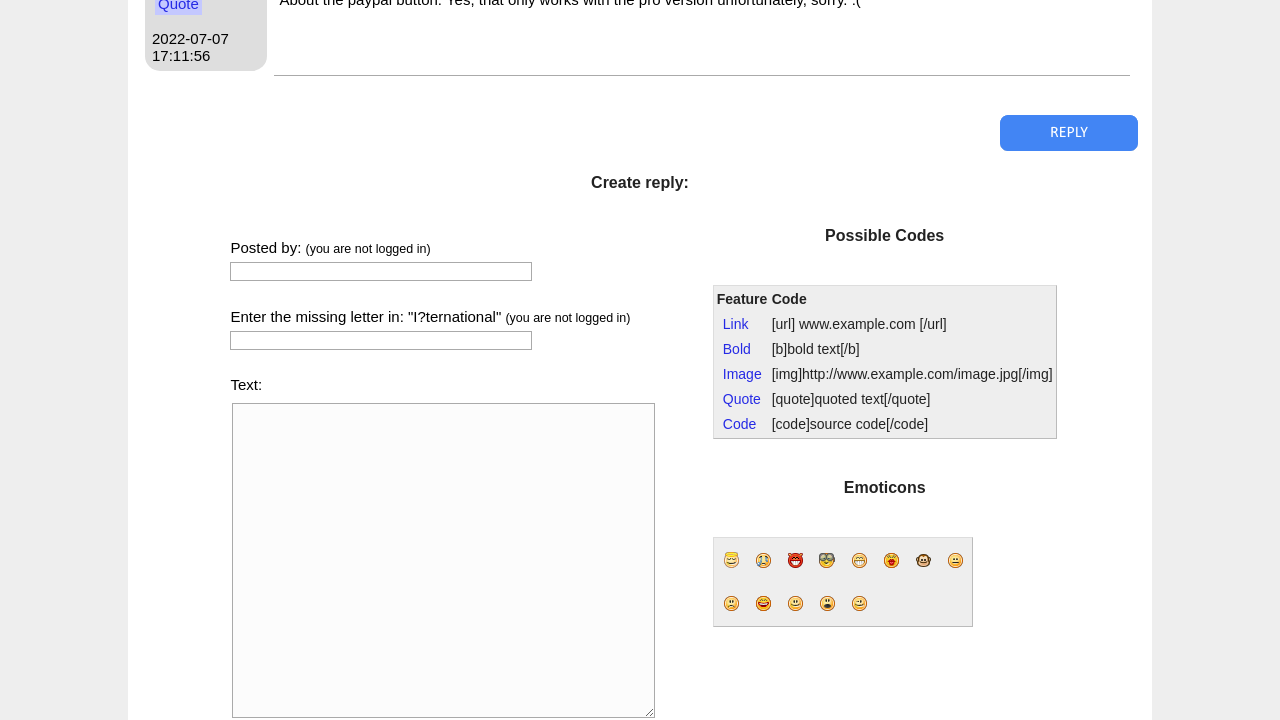With reference to the screenshot, provide a detailed response to the question below:
How many emoticons are displayed in the 'Emoticons' table?

The 'Emoticons' table has two rows, each with six columns, for a total of 12 emoticons. Each emoticon is represented by an image and a corresponding link.